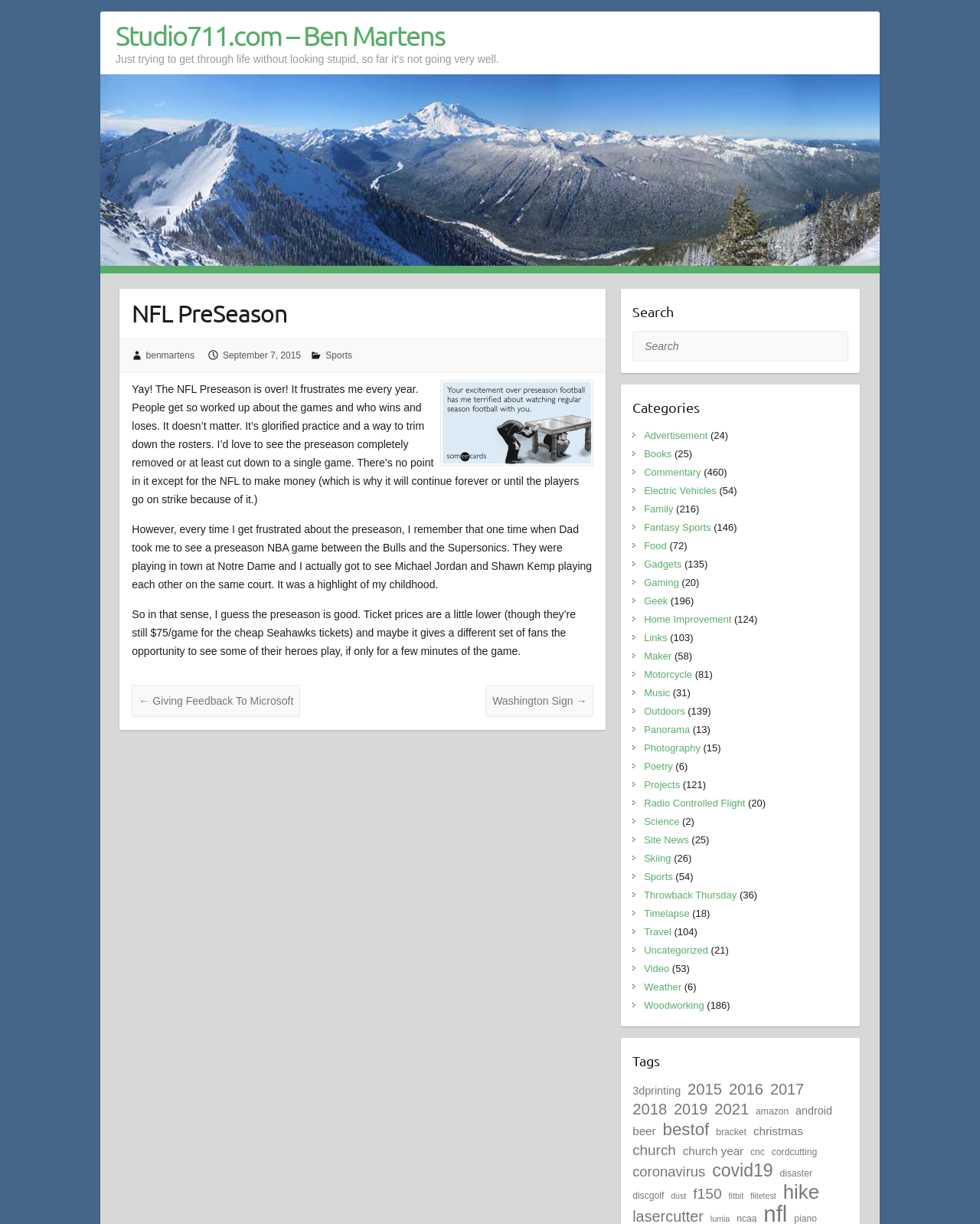Answer the question with a single word or phrase: 
What is the author's opinion about the NFL preseason?

Negative